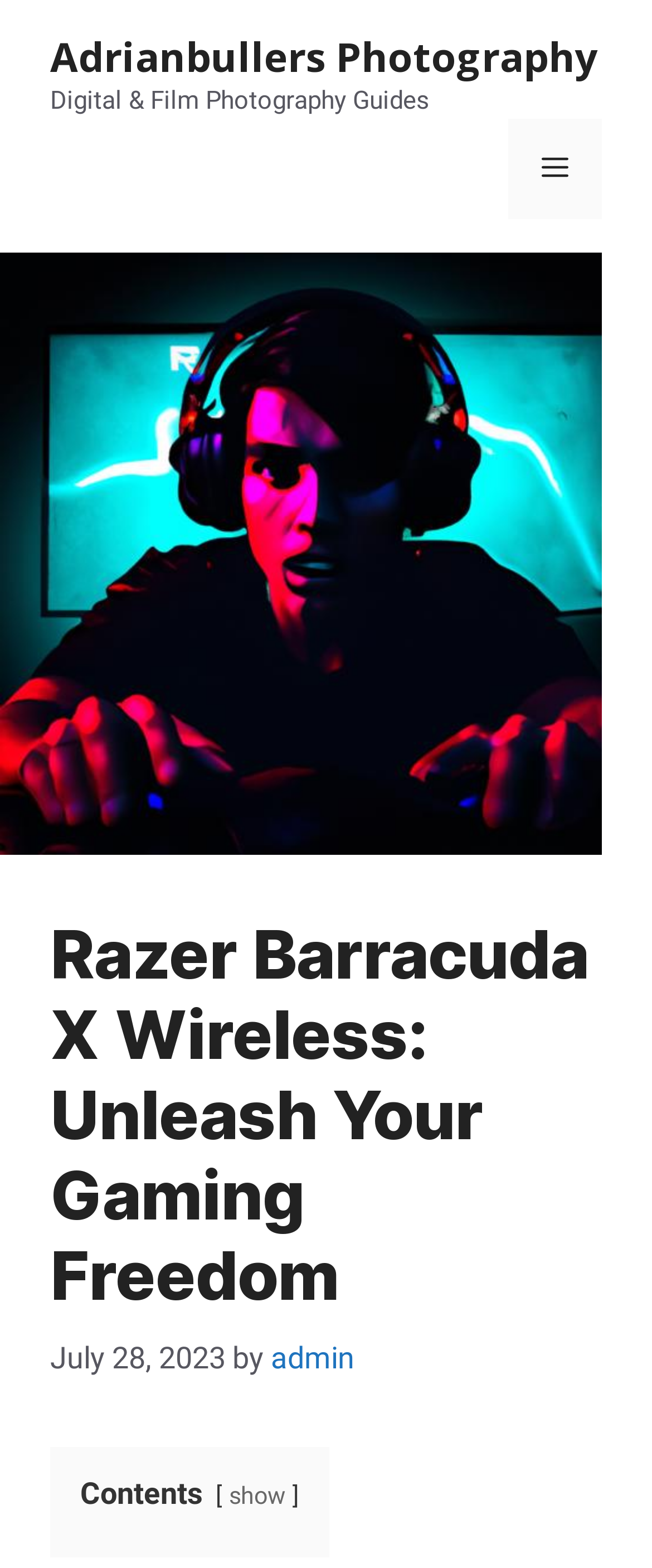Who is the author of the article?
Please answer using one word or phrase, based on the screenshot.

admin